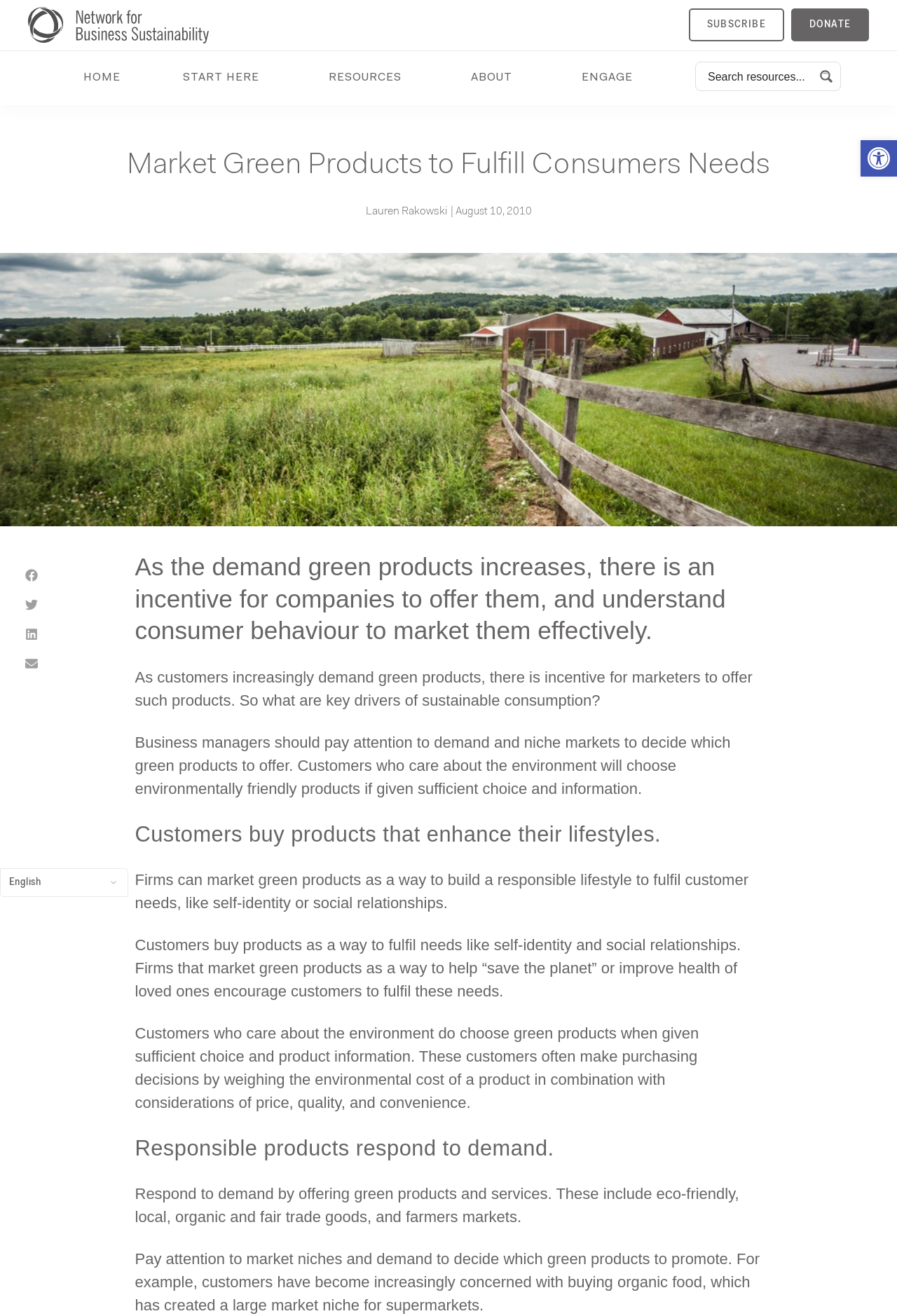How many headings are there in the article?
Based on the screenshot, give a detailed explanation to answer the question.

The article has four headings, which are 'Market Green Products to Fulfill Consumers Needs', 'As the demand green products increases...', 'Customers buy products that enhance their lifestyles.', and 'Responsible products respond to demand.'. These headings break up the content into sections and provide a clear structure to the article.